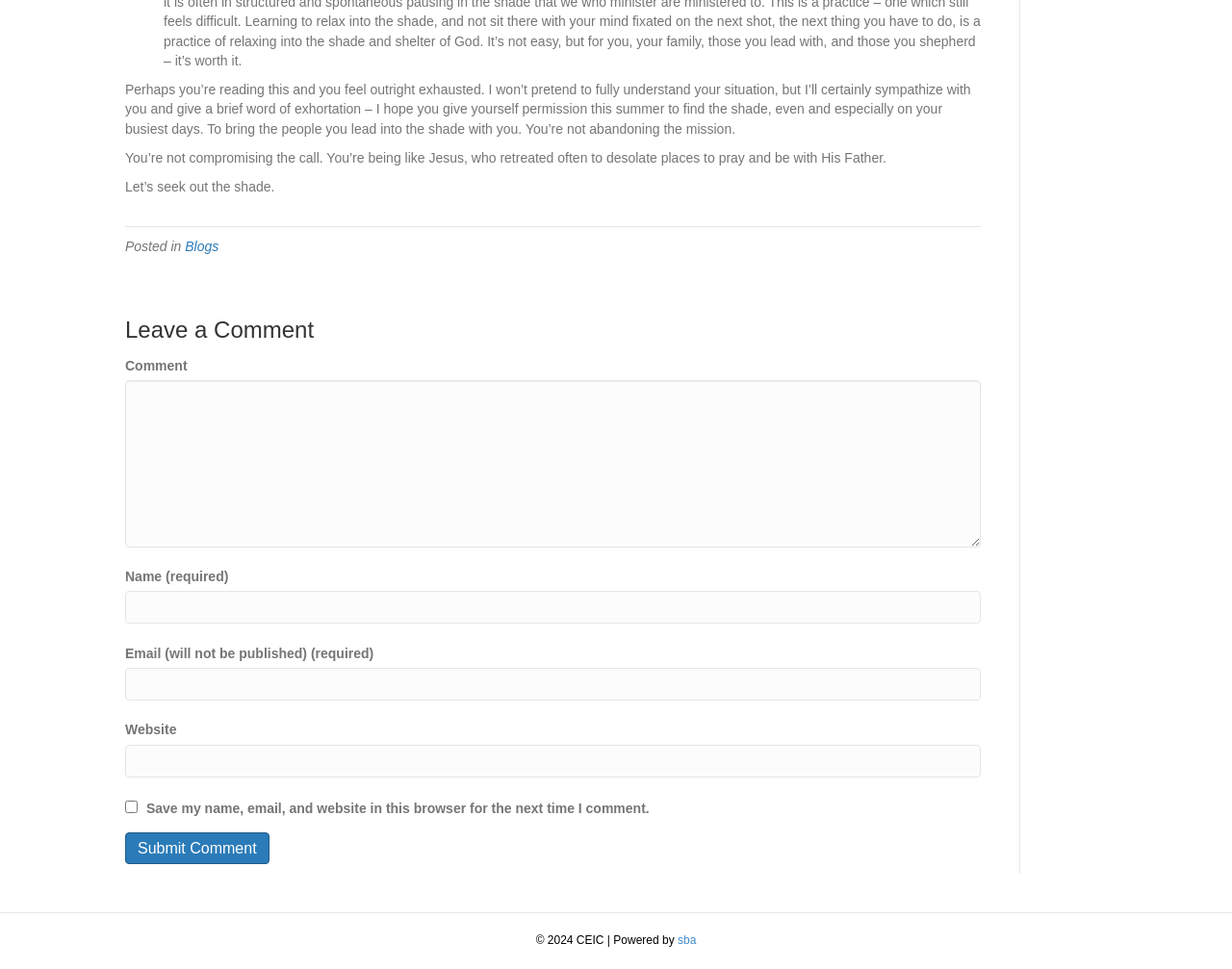What is required to leave a comment?
Carefully analyze the image and provide a thorough answer to the question.

To leave a comment, the user needs to provide their name and email, which are marked as required fields, in addition to the comment text.